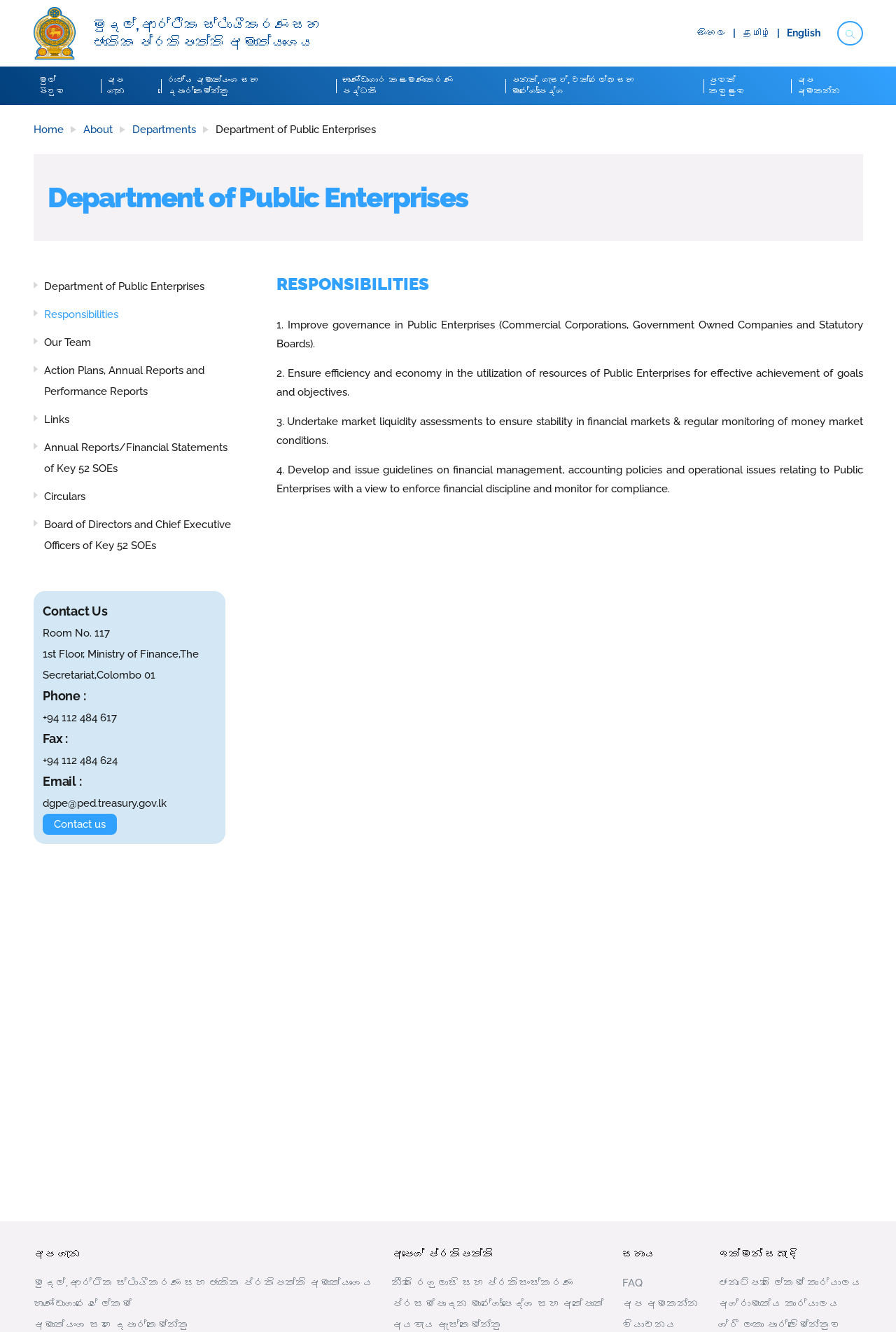What is the name of the ministry?
Please respond to the question with a detailed and well-explained answer.

The name of the ministry can be found in the title of the webpage, which is 'Ministry of Finance - Sri lanka'. This title is also repeated in the link with the text 'මුදල්, ආර්ථික ස්ථායීකරණ සහ ජාතික ප්‍රතිපත්ති අමාත්‍යාංශය'.